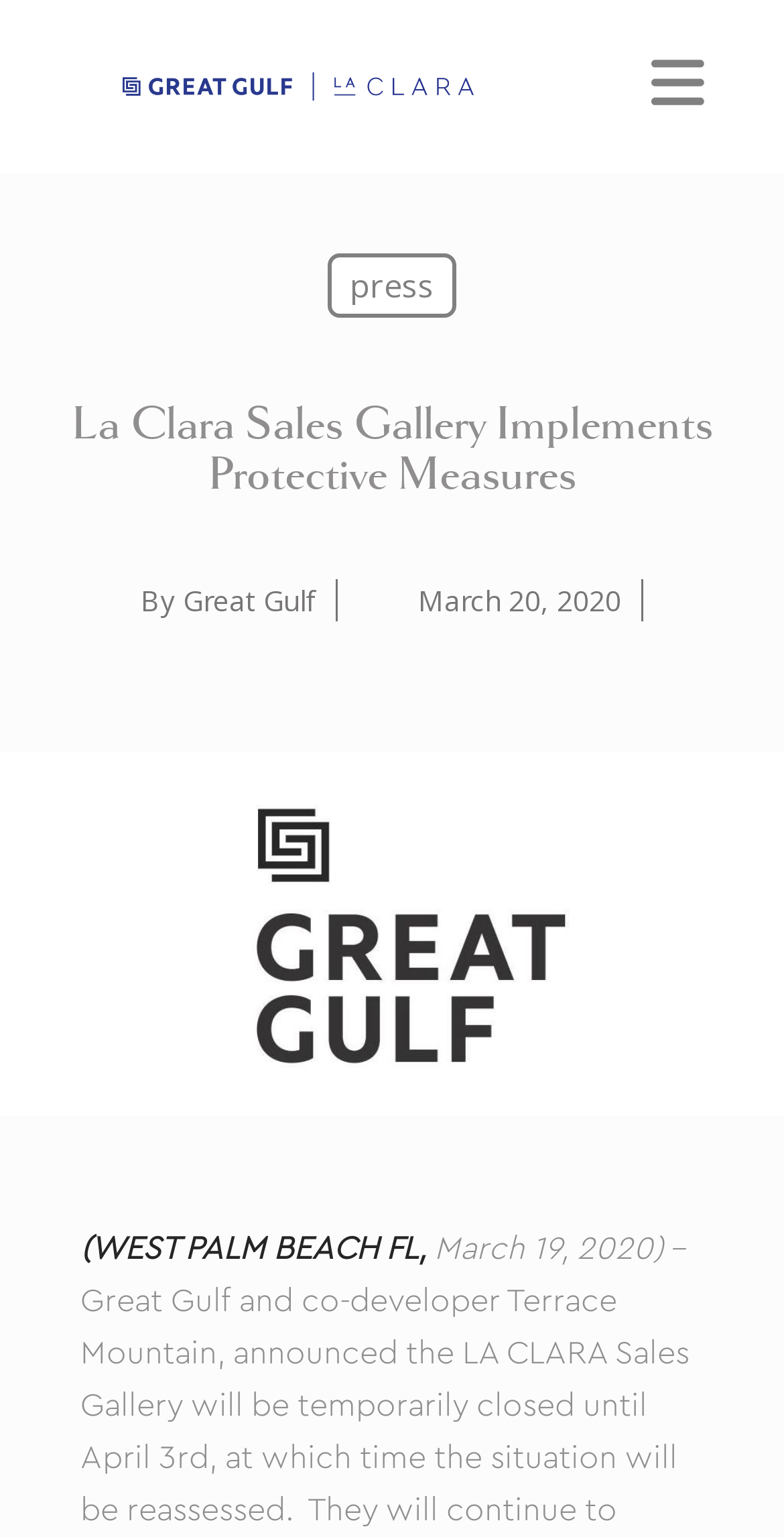Write an exhaustive caption that covers the webpage's main aspects.

The webpage is about La Clara News and construction progress. At the top left, there is a link. To the right of the link, a button is located. Below these elements, a heading "La Clara Sales Gallery Implements Protective Measures" spans the entire width of the page. 

Under the heading, there are three lines of text. The first line contains the author's name "By Great Gulf". The second line is a date "March 20, 2020". Both lines are positioned near the left edge of the page. 

Further down, there is a paragraph of text, which appears to be a news article or a press release. The text starts with "(WEST PALM BEACH FL," and continues with "March 19, 2020)". This text is positioned near the bottom of the page. 

On the right side of the page, near the top, there is another button with the text "press".